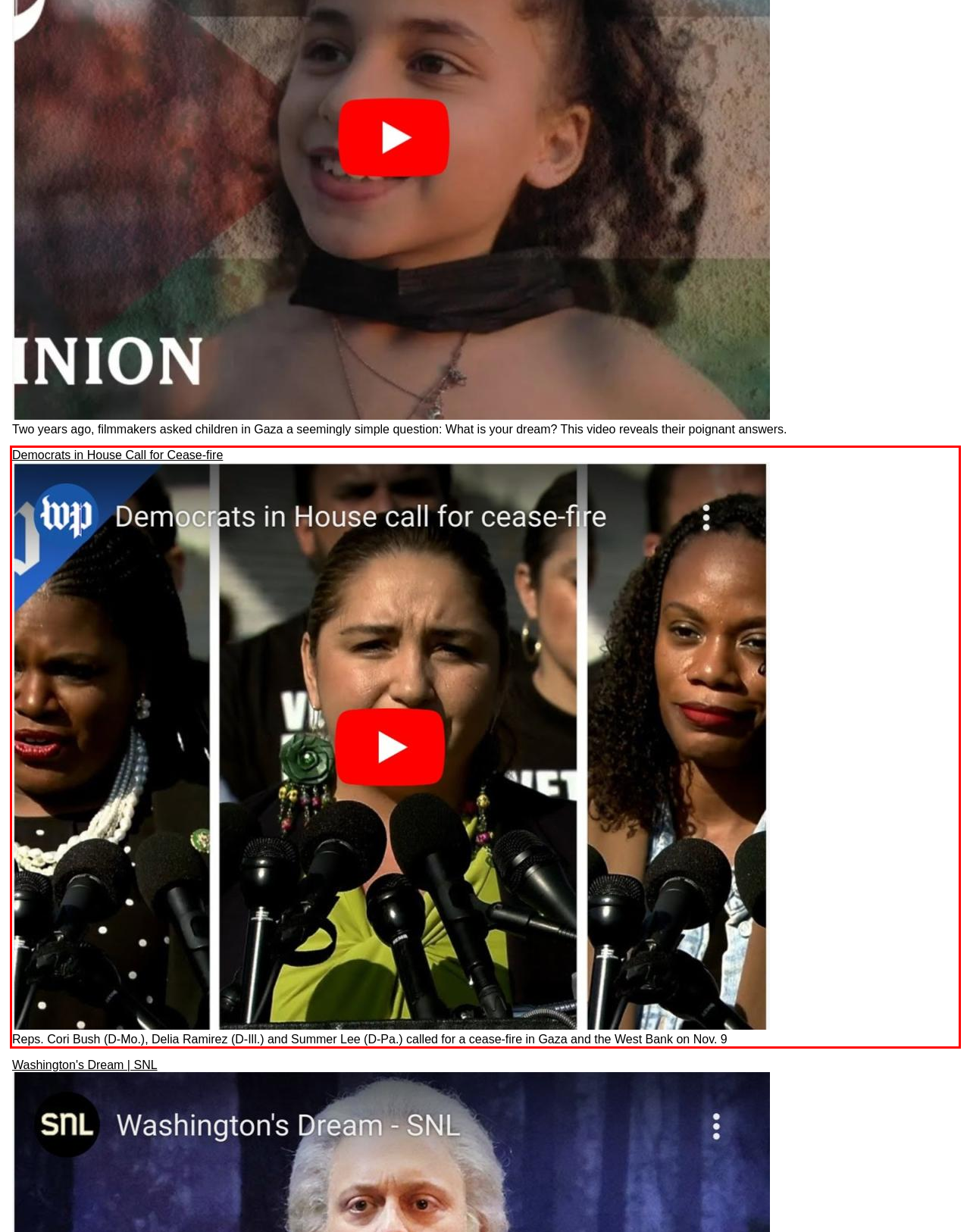Analyze the screenshot of the webpage that features a red bounding box and recognize the text content enclosed within this red bounding box.

Democrats in House Call for Cease-fire Reps. Cori Bush (D-Mo.), Delia Ramirez (D-Ill.) and Summer Lee (D-Pa.) called for a cease-fire in Gaza and the West Bank on Nov. 9